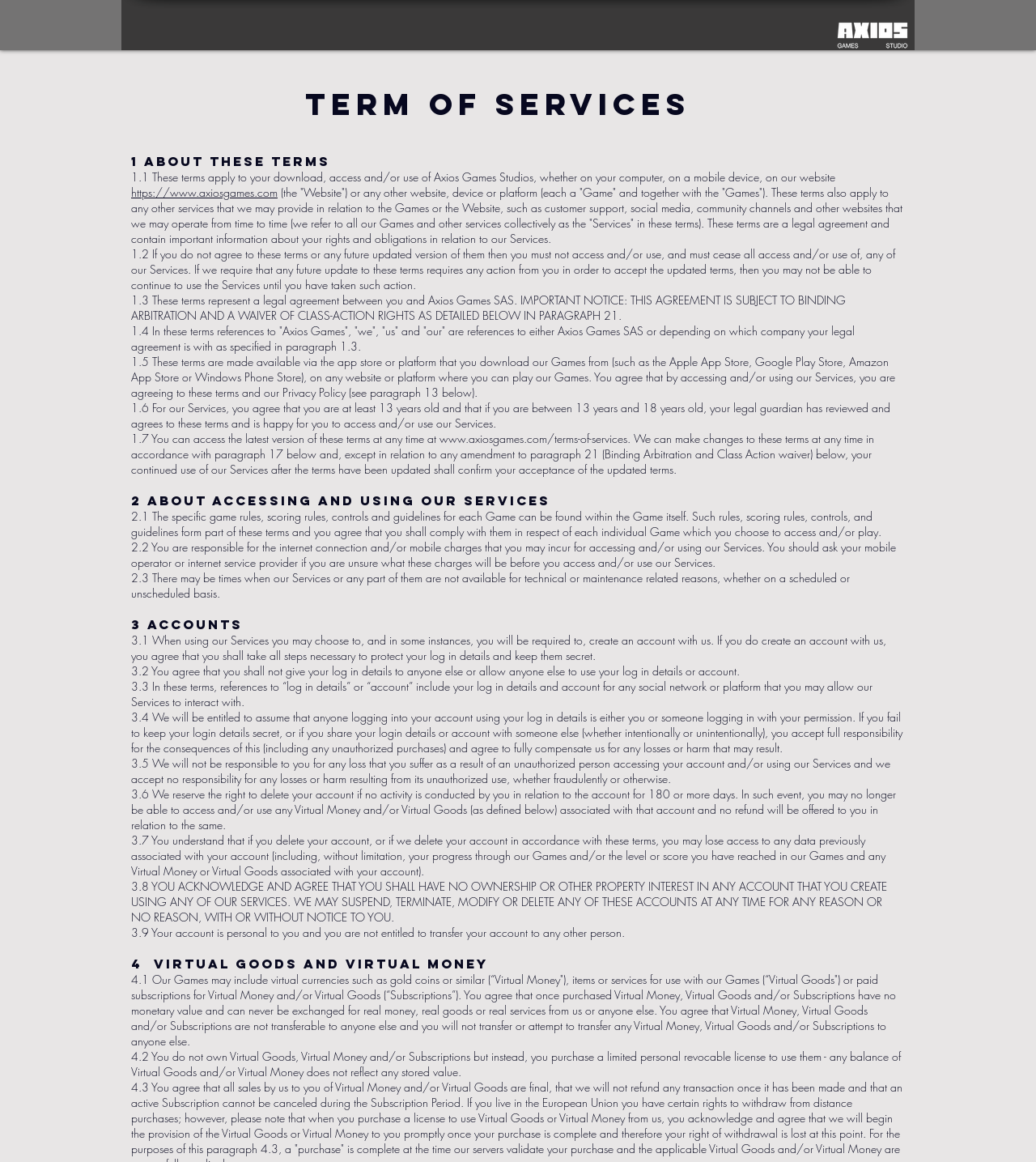What is the purpose of Virtual Money and Virtual Goods?
From the image, respond with a single word or phrase.

For use with games